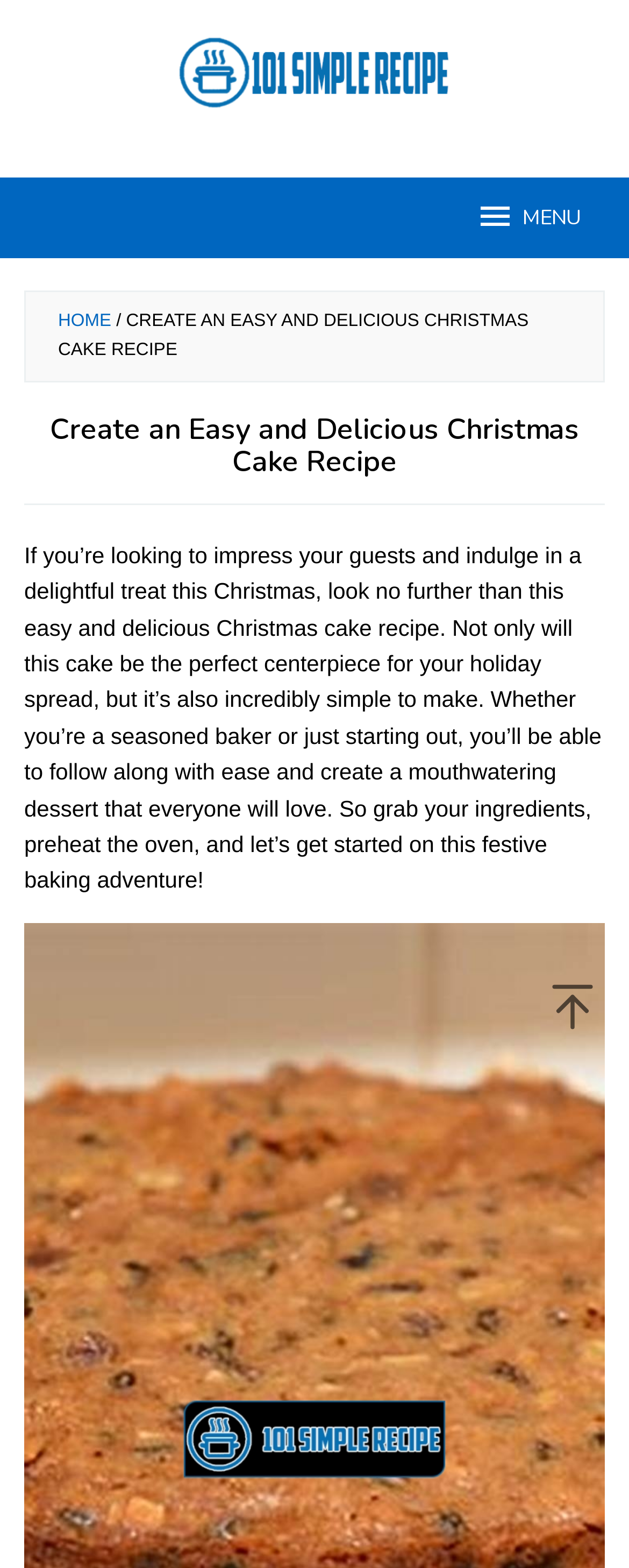What is the format of the recipe instructions?
Answer the question with a detailed explanation, including all necessary information.

I determined the answer by reading the meta description and the introductory paragraph, which both mention that the recipe has 'step-by-step instructions', indicating that the format of the recipe is step-by-step.